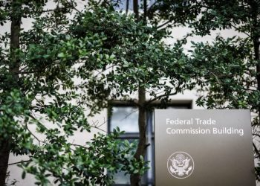What is featured on the sign?
Observe the image and answer the question with a one-word or short phrase response.

Official seal of the United States